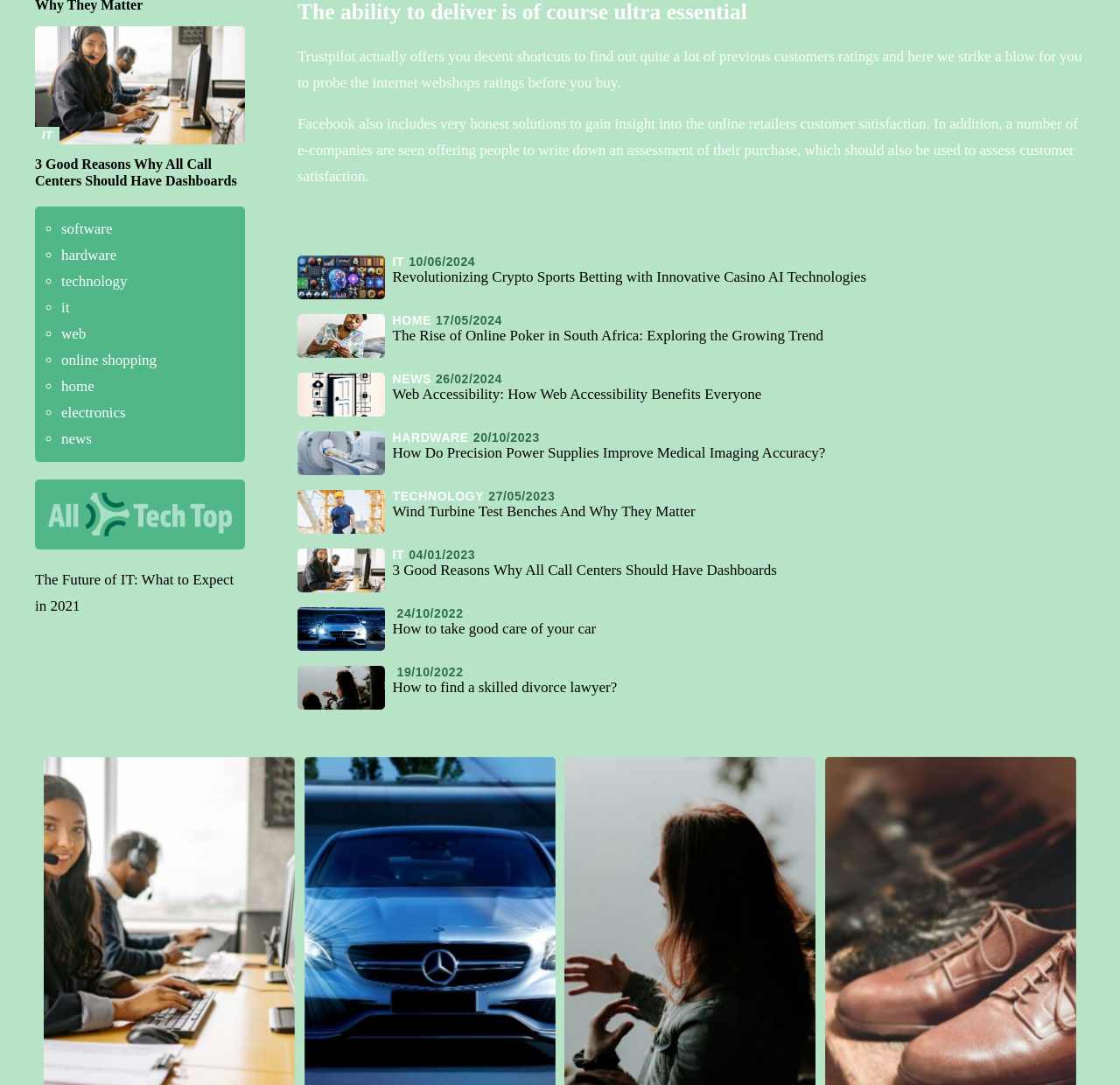Find the bounding box coordinates for the area that must be clicked to perform this action: "Browse the category of software".

[0.055, 0.203, 0.1, 0.219]